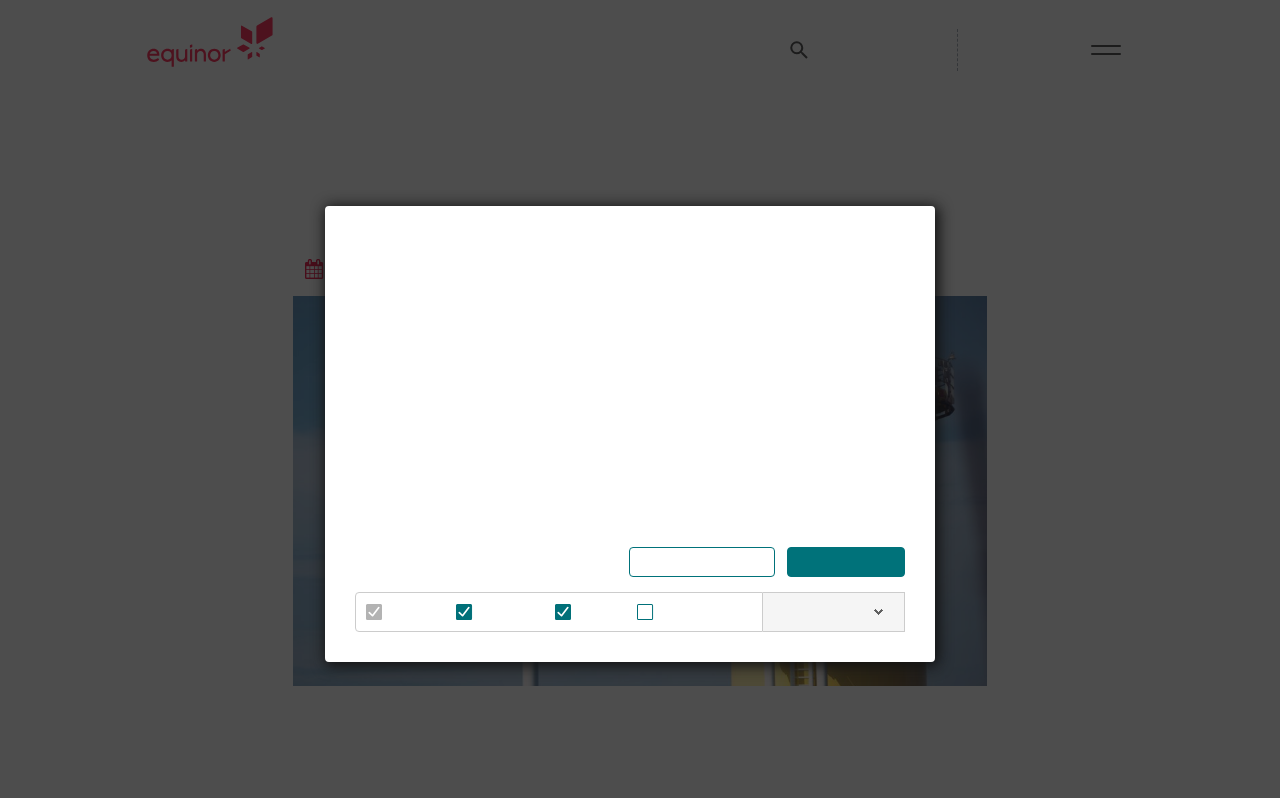Please identify the bounding box coordinates of the element that needs to be clicked to perform the following instruction: "Switch to English (UK)".

[0.722, 0.036, 0.75, 0.089]